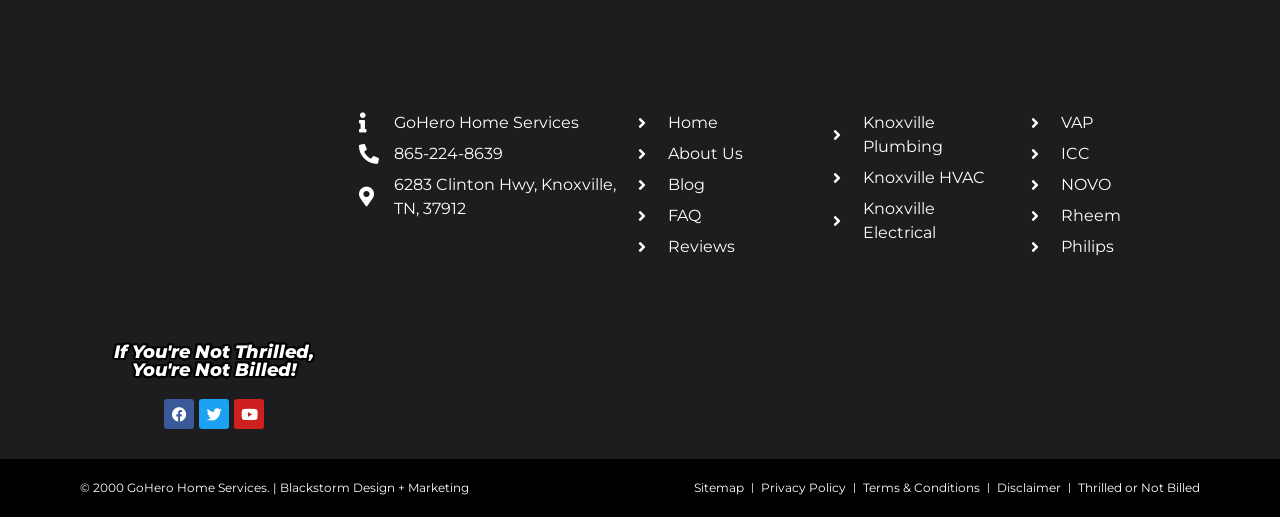Find the bounding box coordinates of the clickable area that will achieve the following instruction: "Learn about Terms & Conditions".

[0.674, 0.927, 0.766, 0.962]